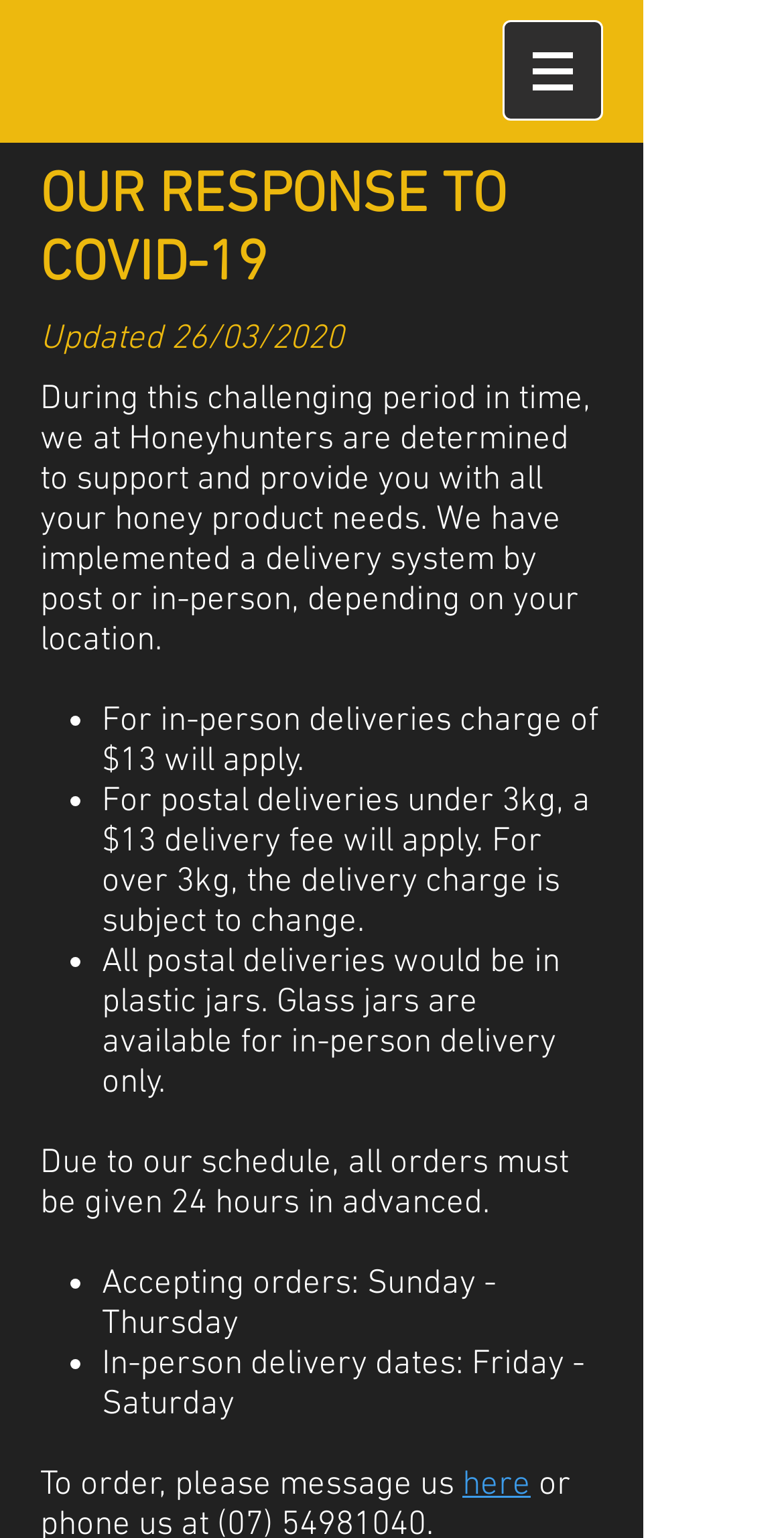Answer the following query concisely with a single word or phrase:
When was the COVID-19 response updated?

26/03/2020